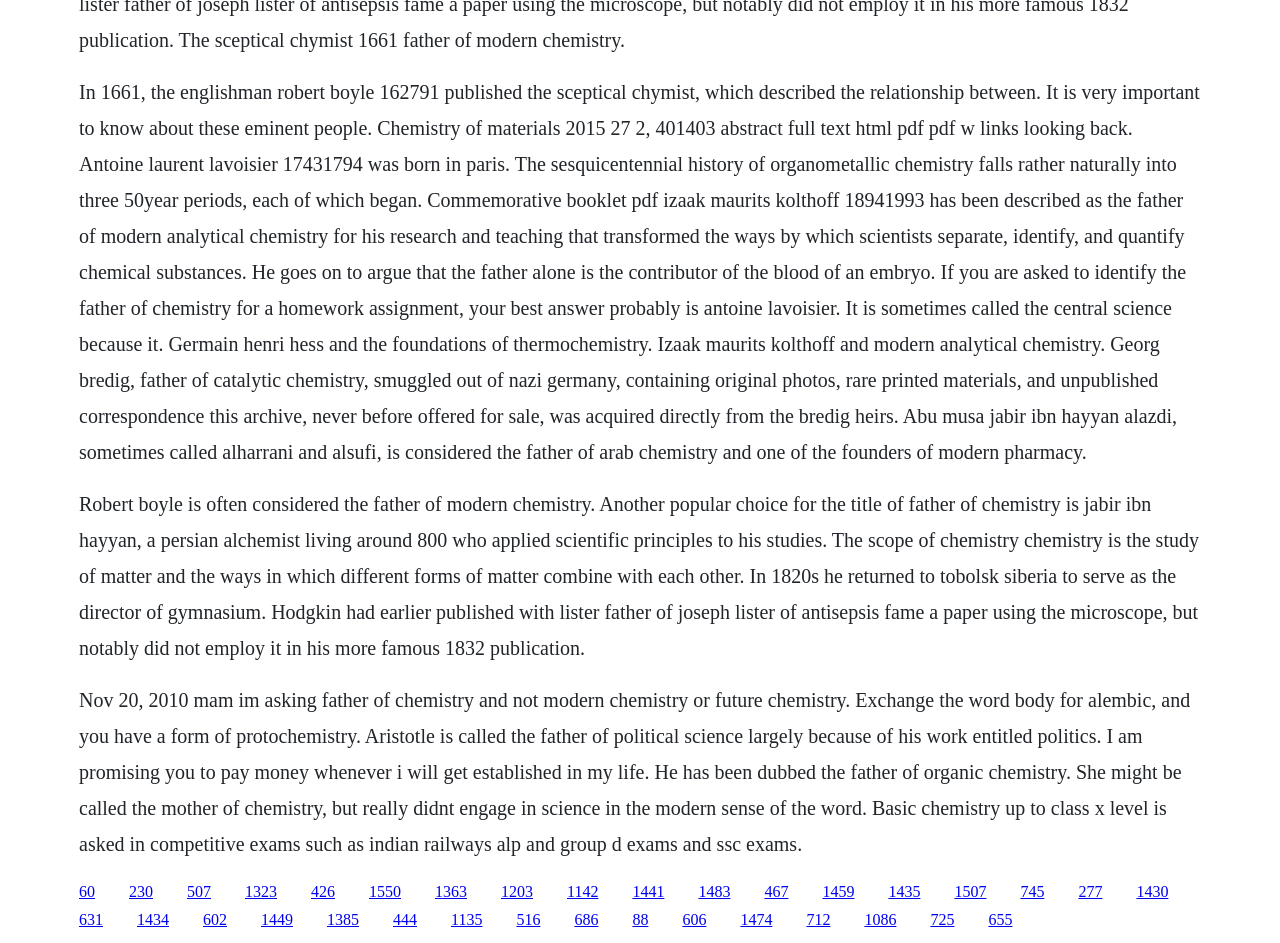Determine the coordinates of the bounding box that should be clicked to complete the instruction: "Read about the father of modern chemistry". The coordinates should be represented by four float numbers between 0 and 1: [left, top, right, bottom].

[0.062, 0.522, 0.937, 0.698]